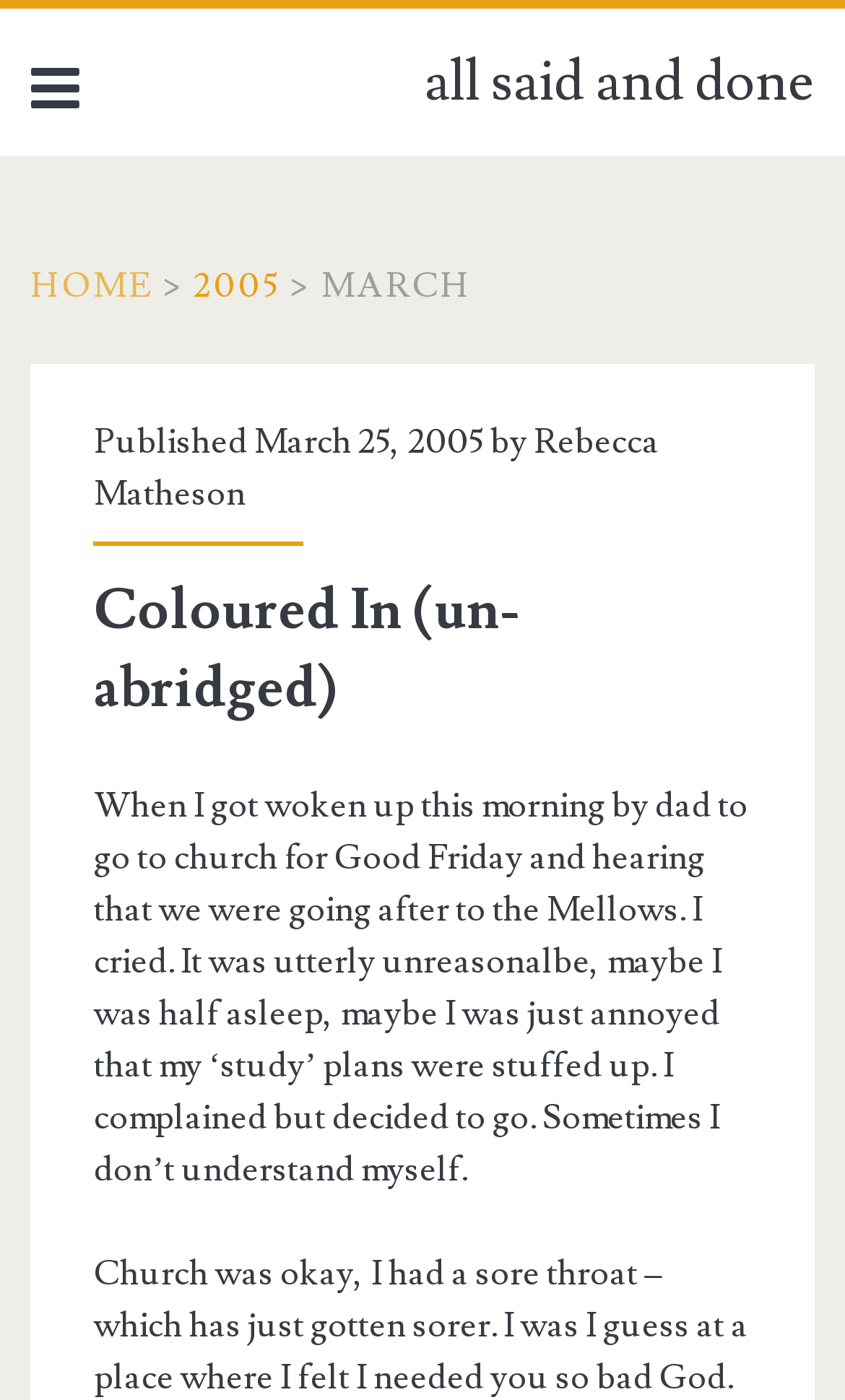Respond with a single word or phrase to the following question:
What is the event mentioned in the text?

Good Friday